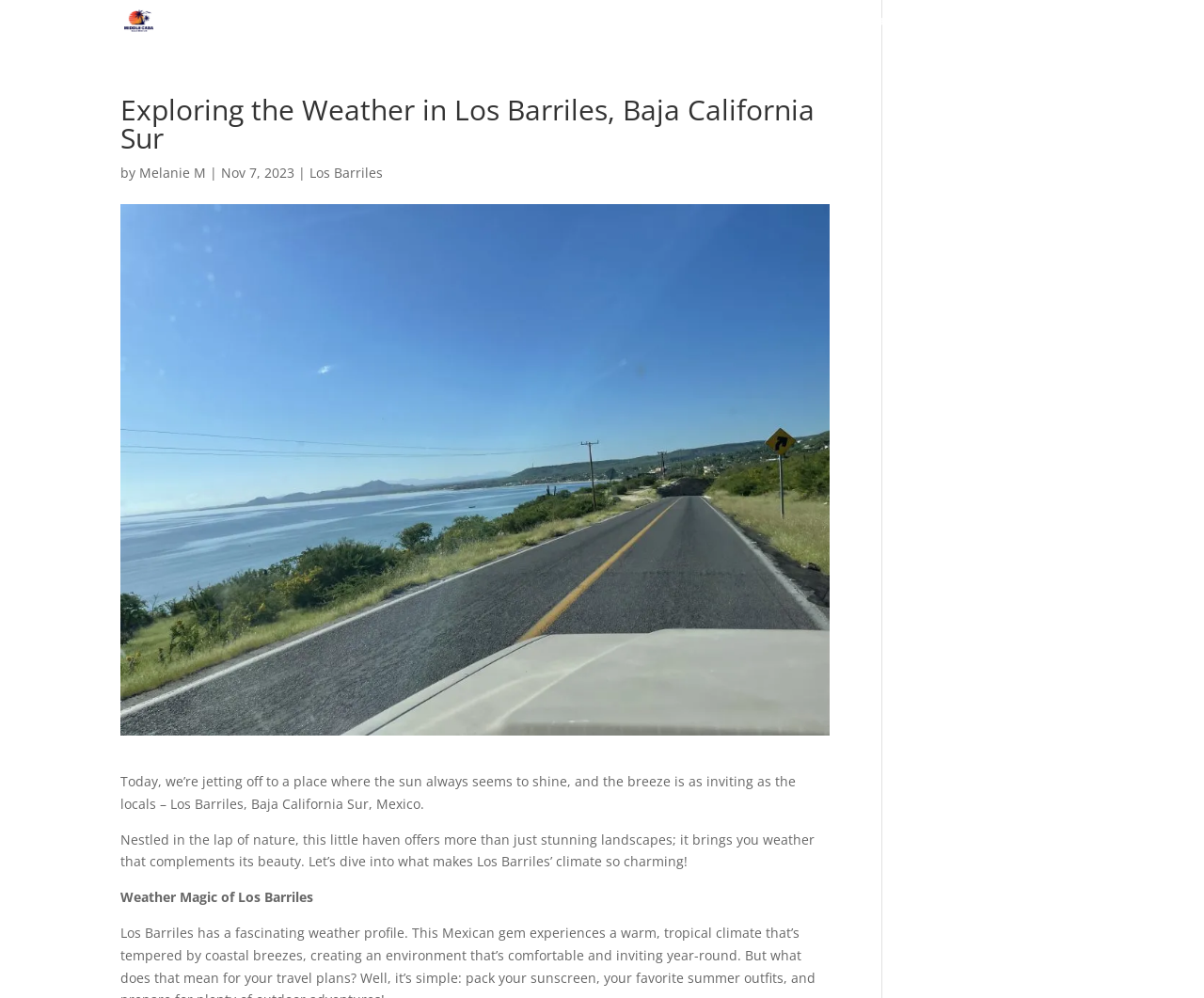Produce a meticulous description of the webpage.

The webpage is about exploring the weather in Los Barriles, Baja California Sur, Mexico. At the top left, there is a link to "MiddleCasa" accompanied by a small image with the same name. On the top right, there are three links: "MidldeCasa Villa", "Blog", and "About". Below these links, there is a search bar that spans across the top of the page.

The main content of the webpage starts with a heading that reads "Exploring the Weather in Los Barriles, Baja California Sur". Below the heading, there is a byline that mentions the author, "Melanie M", and the date "Nov 7, 2023". The byline is followed by a link to "Los Barriles".

The main article is divided into paragraphs. The first paragraph introduces Los Barriles as a place with sunny weather and inviting breeze. The second paragraph describes the natural beauty of Los Barriles and its charming climate. The third paragraph is titled "Weather Magic of Los Barriles", which suggests that the article will delve into the details of the weather in Los Barriles.

Throughout the webpage, there are no images other than the small "MiddleCasa" logo at the top left. The layout is clean, with a clear hierarchy of headings and paragraphs that make it easy to read and follow.